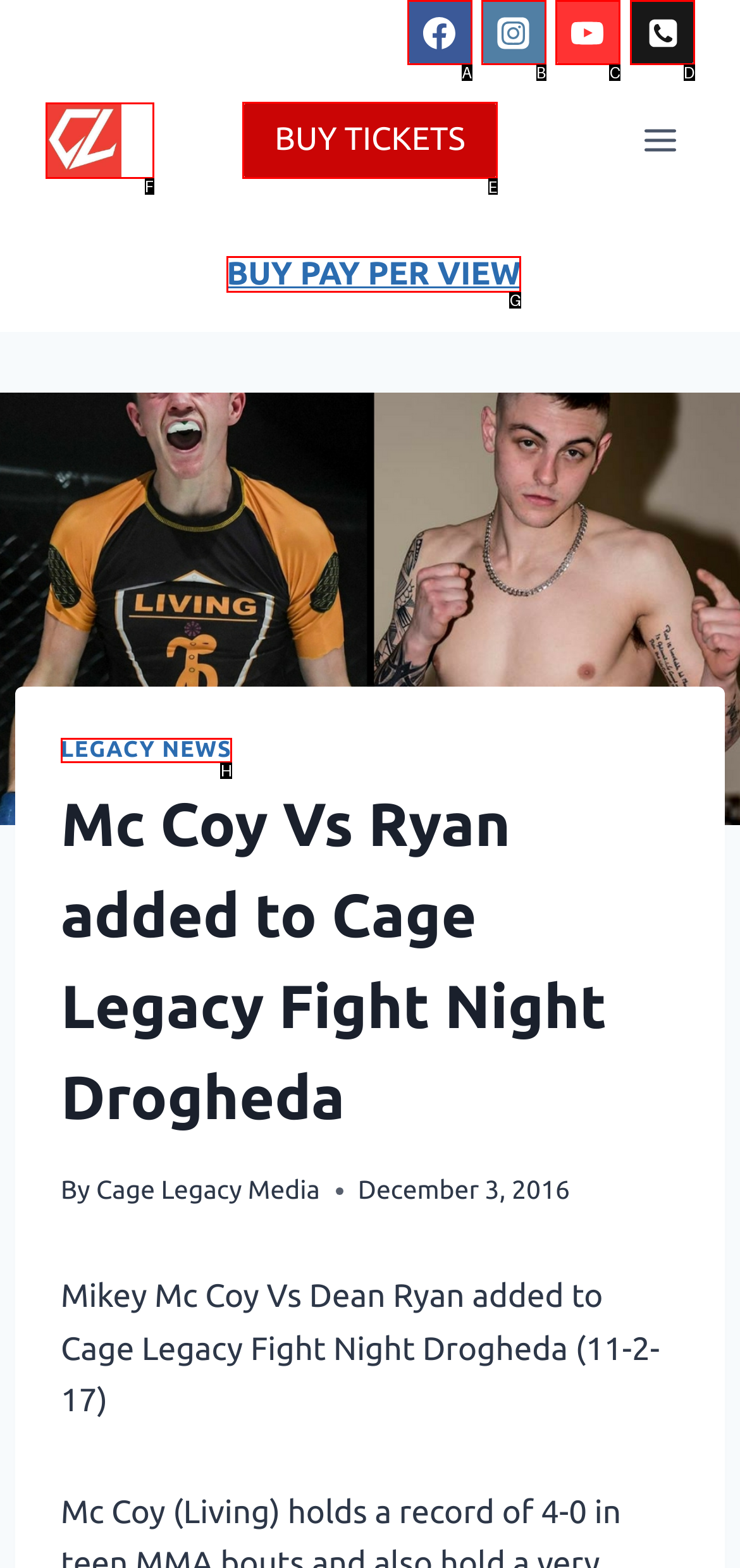Show which HTML element I need to click to perform this task: Buy tickets Answer with the letter of the correct choice.

E